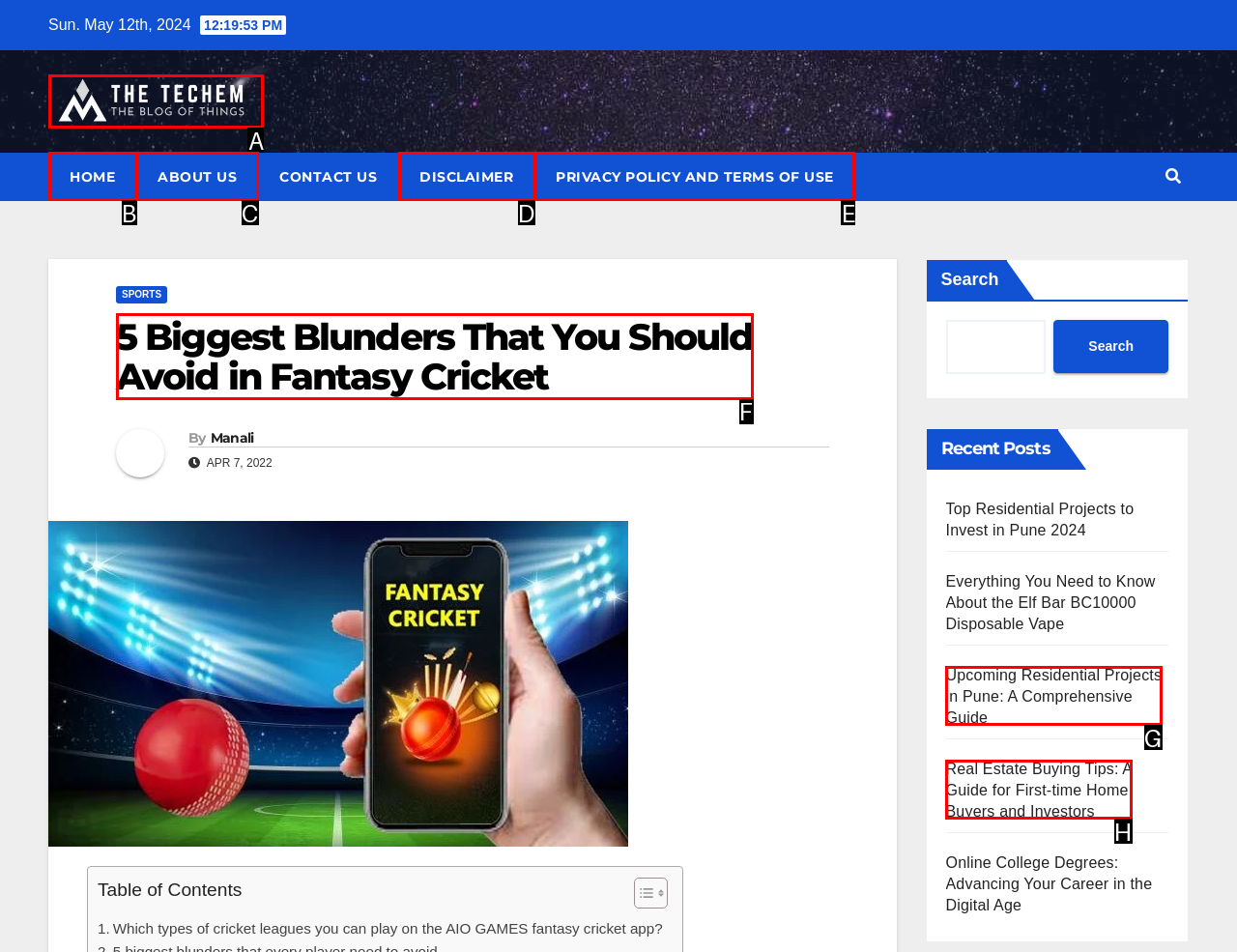Looking at the description: Home, identify which option is the best match and respond directly with the letter of that option.

B